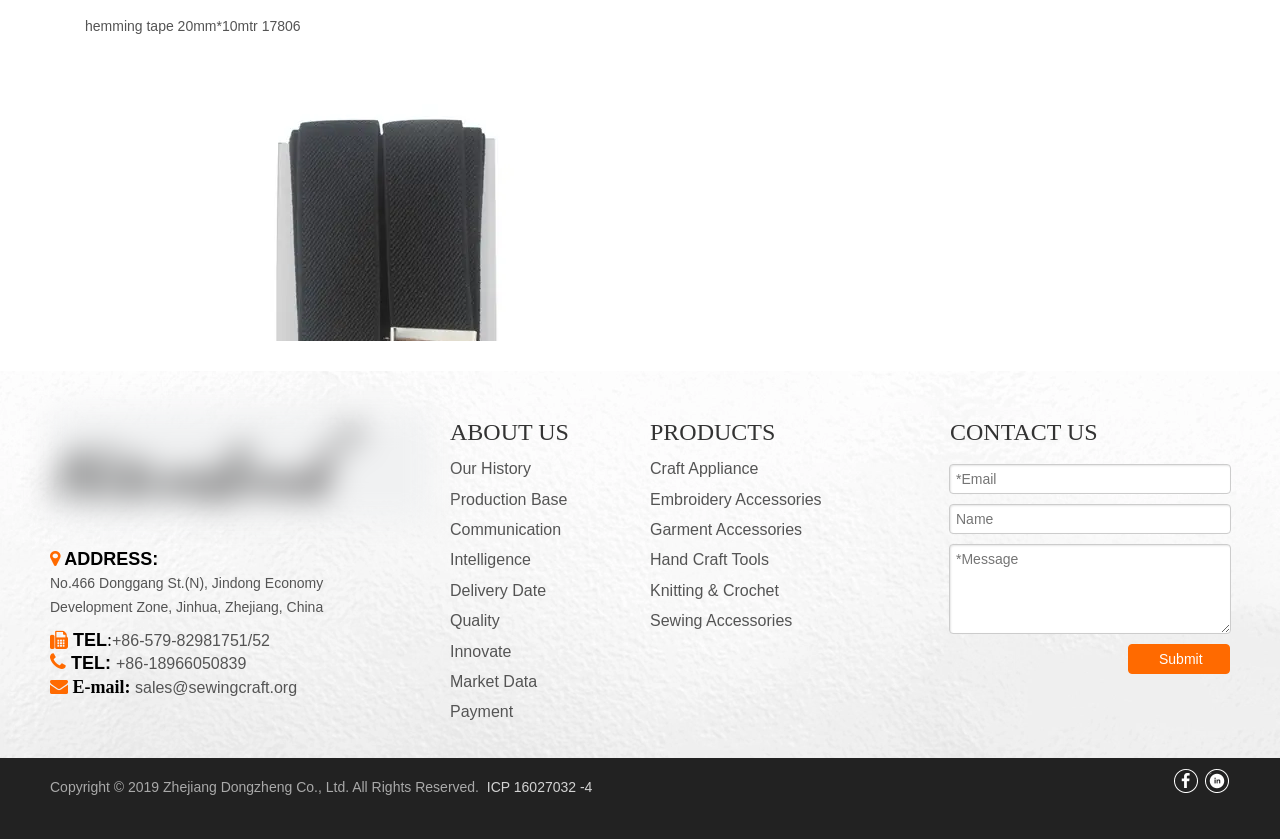Indicate the bounding box coordinates of the clickable region to achieve the following instruction: "Enter email address in the contact form."

[0.741, 0.553, 0.962, 0.589]